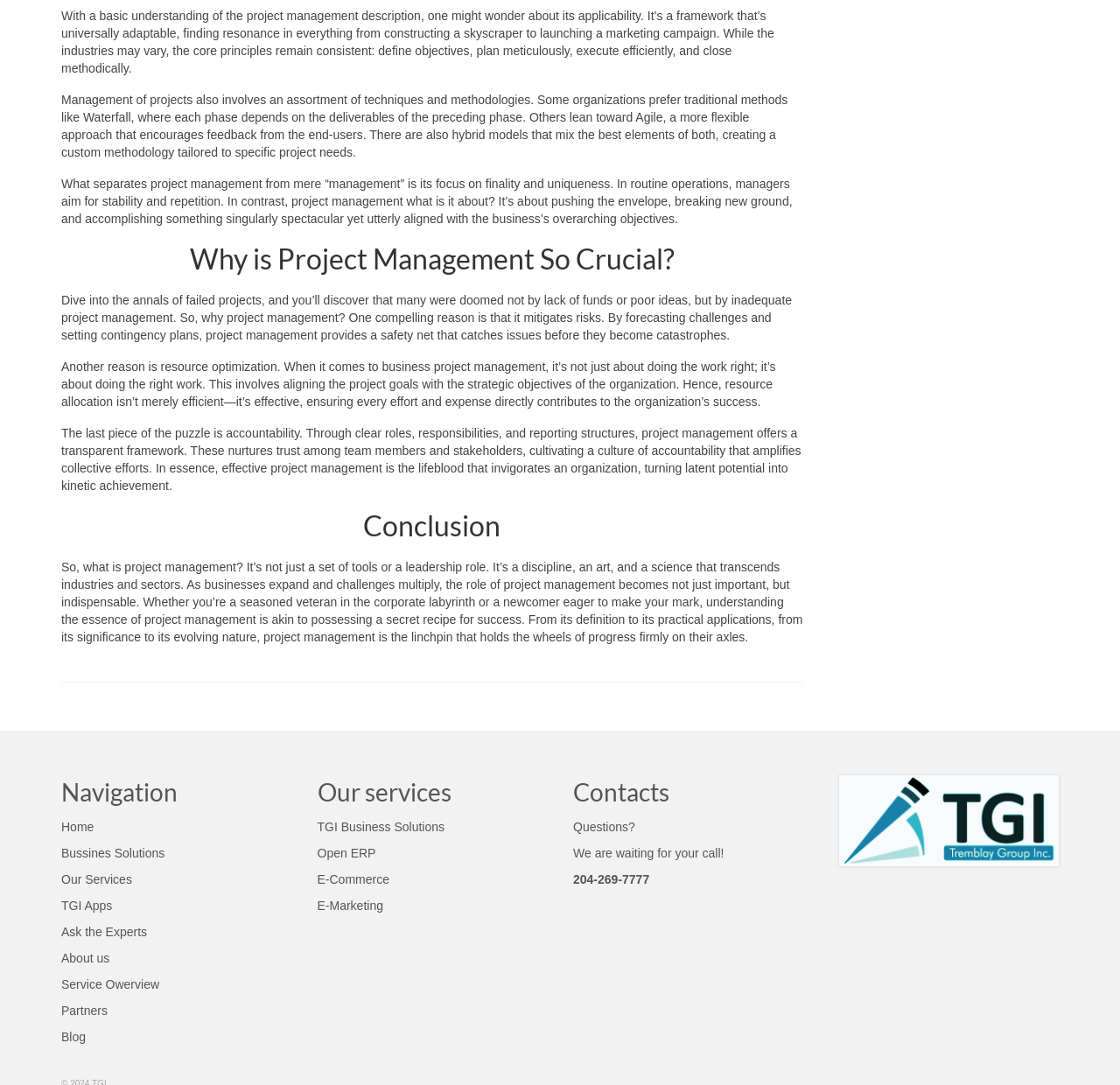Determine the bounding box coordinates for the HTML element mentioned in the following description: "Ask the Experts". The coordinates should be a list of four floats ranging from 0 to 1, represented as [left, top, right, bottom].

[0.055, 0.853, 0.131, 0.866]